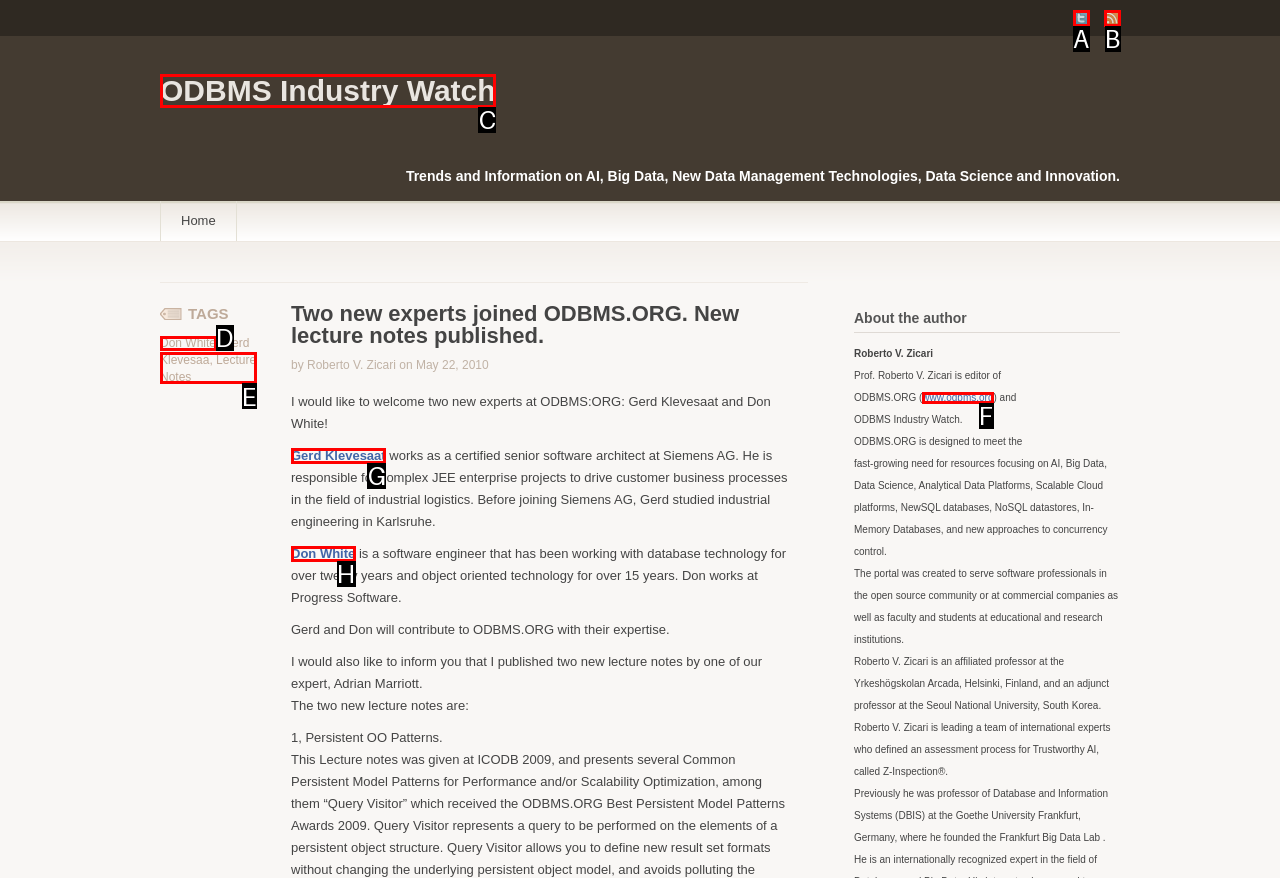Show which HTML element I need to click to perform this task: Read about Lecture Notes Answer with the letter of the correct choice.

E